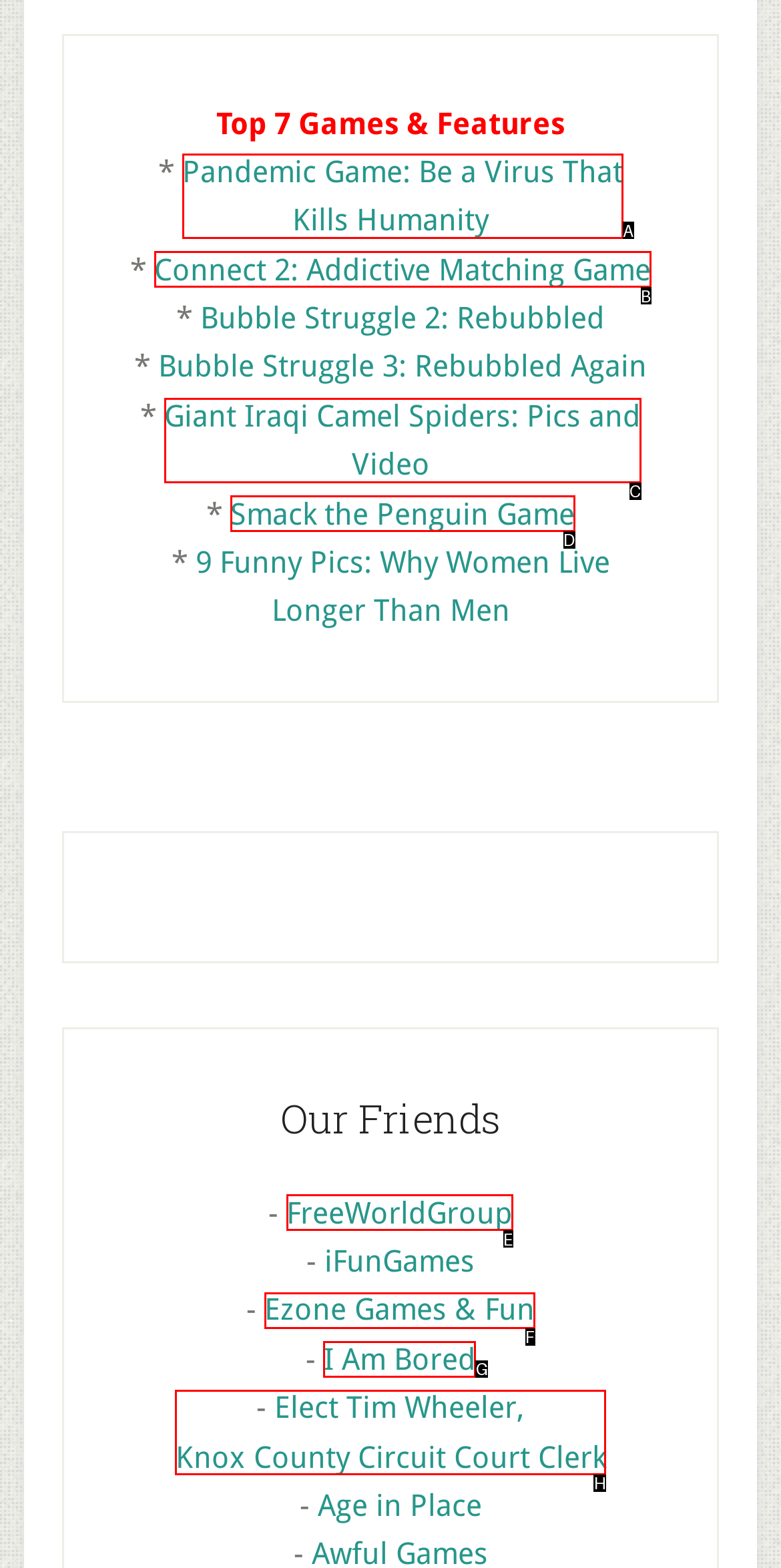Tell me which one HTML element best matches the description: Publications
Answer with the option's letter from the given choices directly.

None